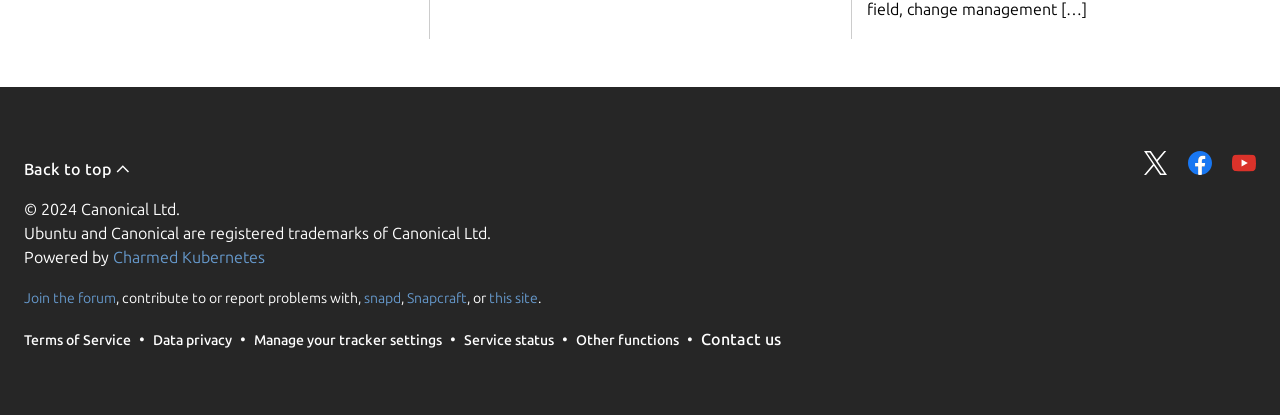Please provide the bounding box coordinates for the element that needs to be clicked to perform the following instruction: "Share on Twitter". The coordinates should be given as four float numbers between 0 and 1, i.e., [left, top, right, bottom].

[0.894, 0.363, 0.912, 0.421]